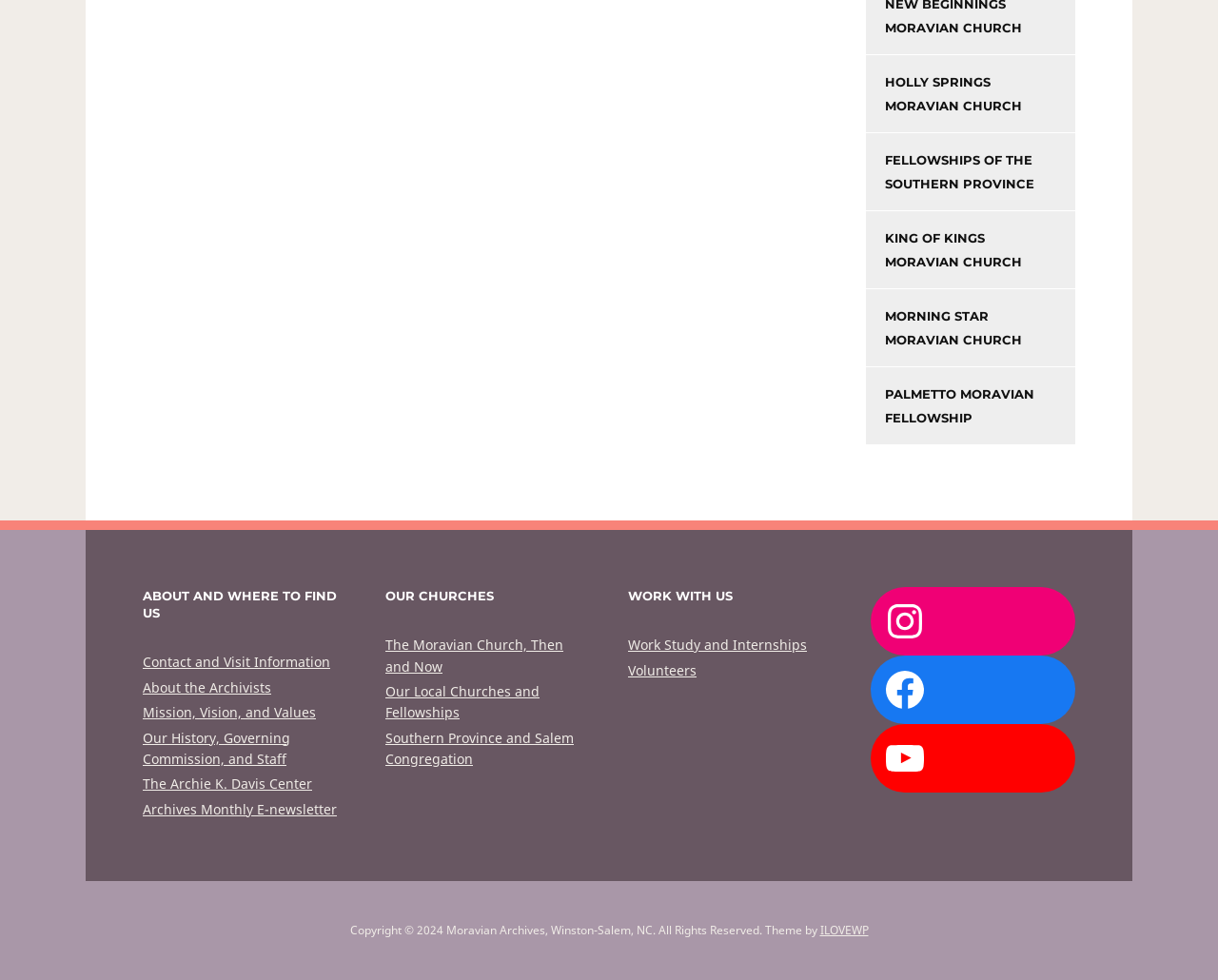Please determine the bounding box coordinates of the element to click in order to execute the following instruction: "check Contact and Visit Information". The coordinates should be four float numbers between 0 and 1, specified as [left, top, right, bottom].

[0.117, 0.666, 0.271, 0.685]